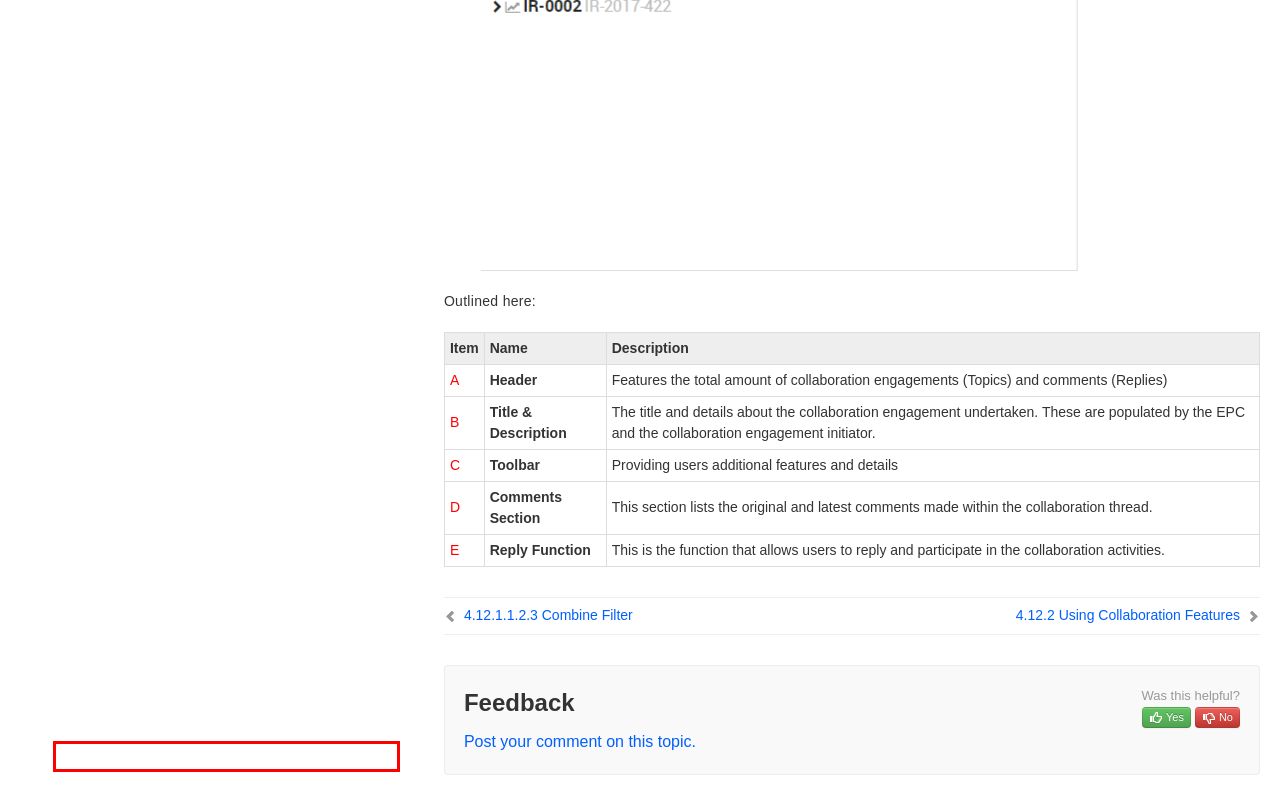You have a screenshot showing a webpage with a red bounding box around a UI element. Choose the webpage description that best matches the new page after clicking the highlighted element. Here are the options:
A. 10.0 System Admin - EPC - WebApp Manual - 11.4
B. 11.1 Icons - EPC - WebApp Manual - 11.4
C. 12.11 Governance Edit - EPC - WebApp Manual - 11.4
D. 12.7 Control Edit - EPC - WebApp Manual - 11.4
E. 10.5 Search - EPC - WebApp Manual - 11.4
F. 10.4 Groups - EPC - WebApp Manual - 11.4
G. 4.12.1.1.2.3 Combine Filter - EPC - WebApp Manual - 11.4
H. 11.0 Icons and Glossary - EPC - WebApp Manual - 11.4

C